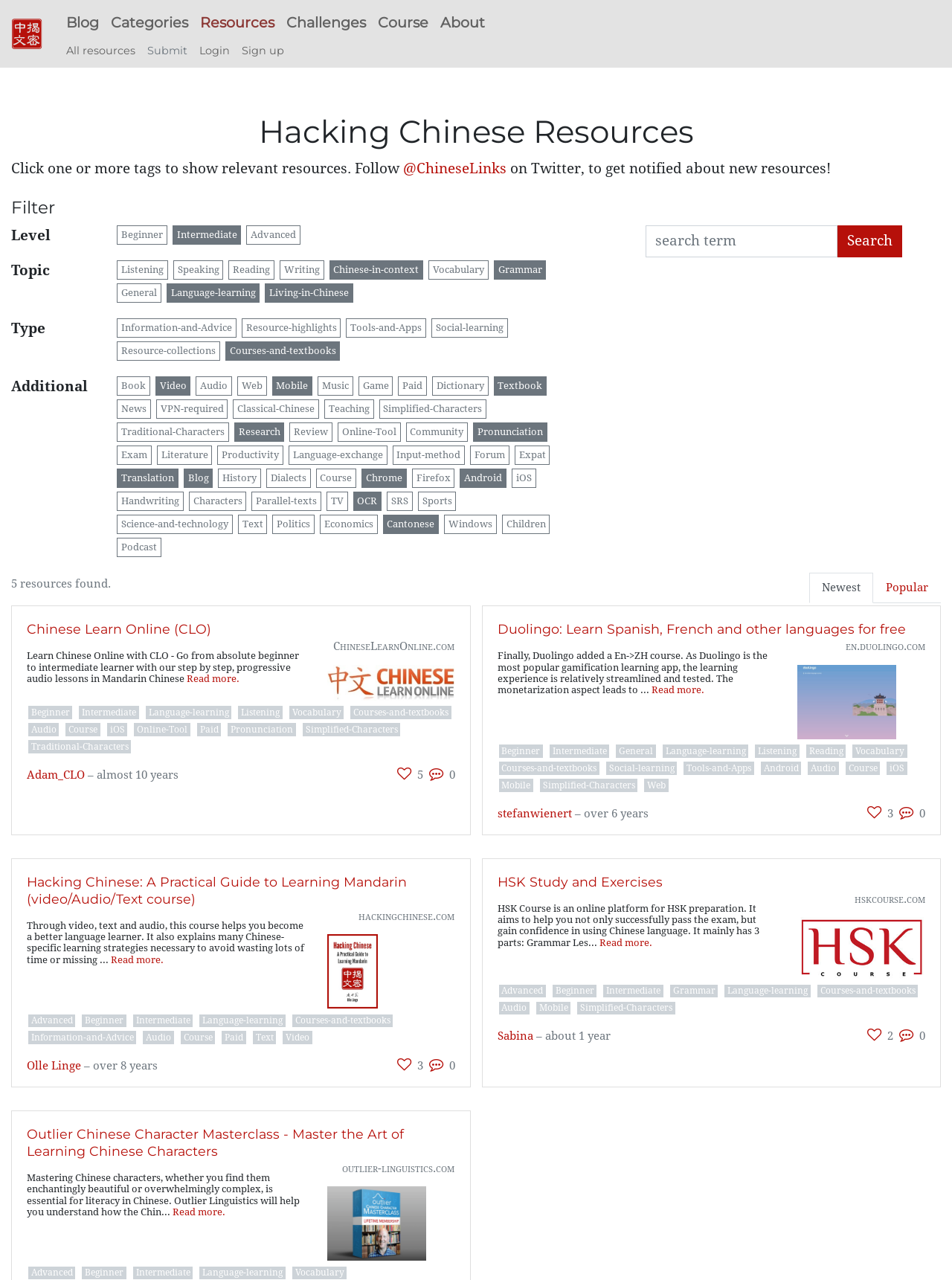Extract the bounding box of the UI element described as: "Read more.".

[0.196, 0.526, 0.252, 0.535]